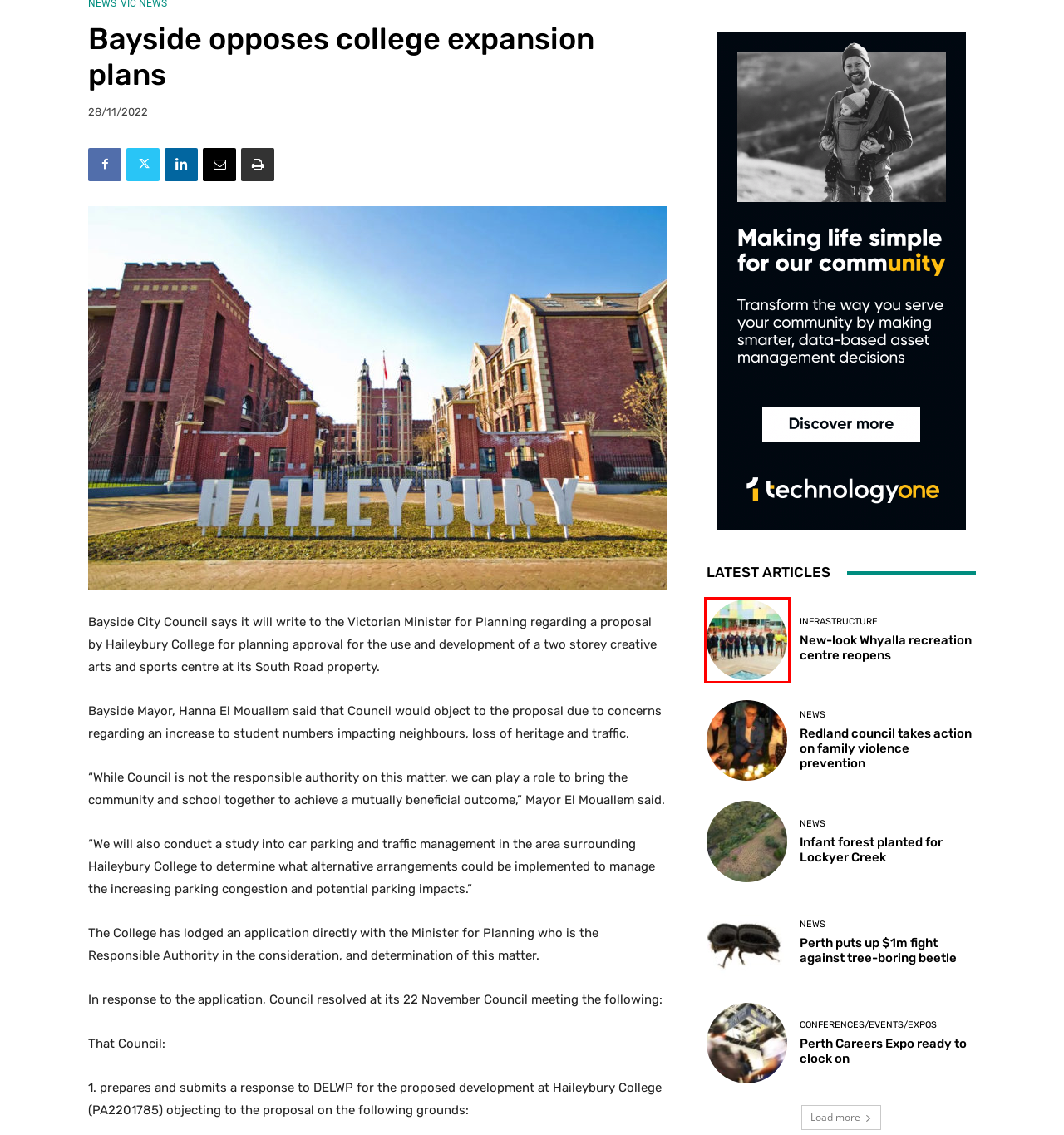Given a webpage screenshot with a UI element marked by a red bounding box, choose the description that best corresponds to the new webpage that will appear after clicking the element. The candidates are:
A. Health Archives - Inside Local Government
B. Infant forest planted for Lockyer Creek - Inside Local Government
C. TAS NEWS Archives - Inside Local Government
D. Finance Archives - Inside Local Government
E. New-look Whyalla recreation centre reopens - Inside Local Government
F. Redland council takes action on family violence prevention - Inside Local Government
G. Perth puts up $1m fight against tree-boring beetle - Inside Local Government
H. Perth Careers Expo ready to clock on - Inside Local Government

E